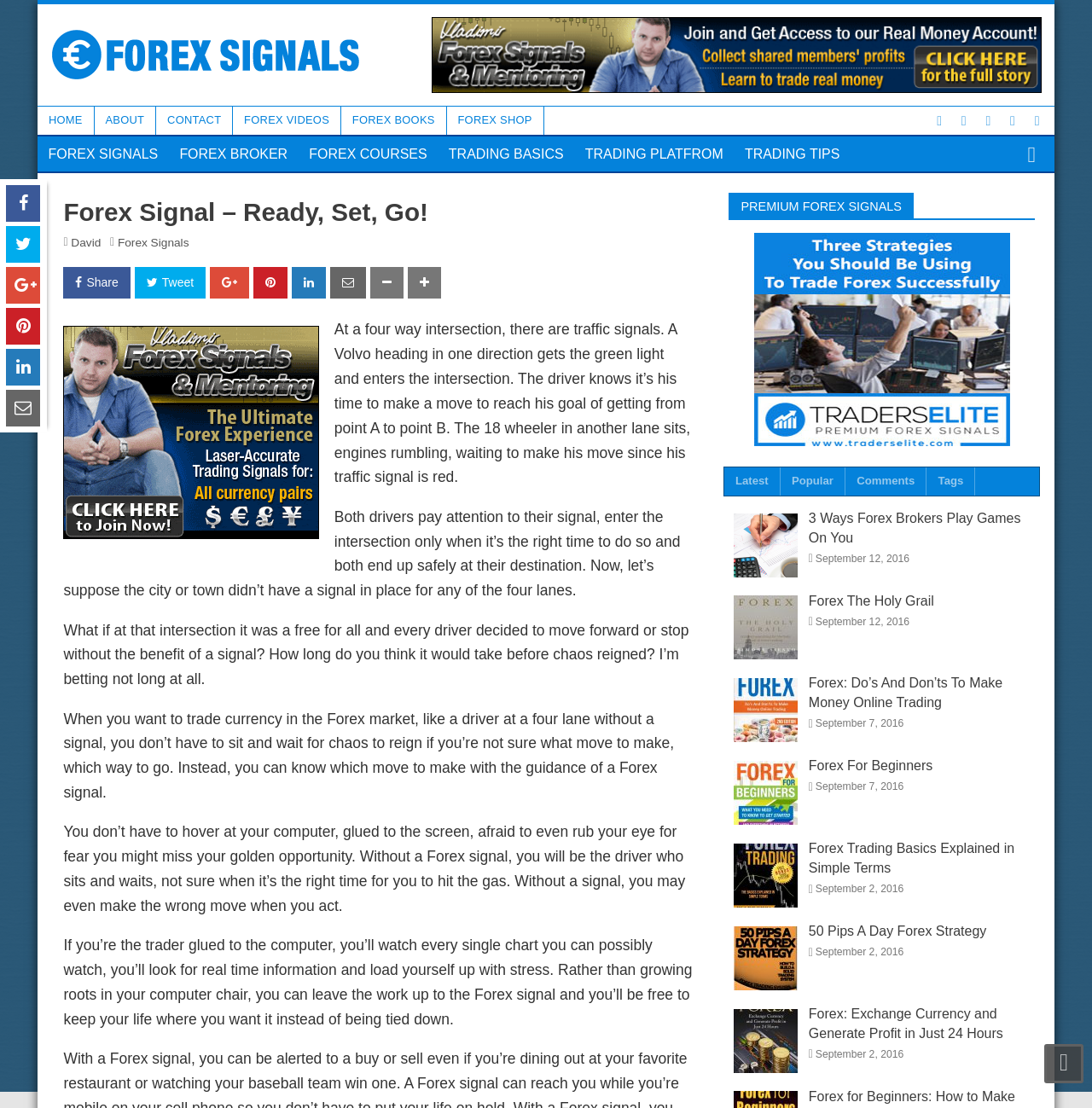What is the topic of the article below the heading 'PREMIUM FOREX SIGNALS'?
Analyze the screenshot and provide a detailed answer to the question.

The topic of the article below the heading 'PREMIUM FOREX SIGNALS' can be found in the link 'Forex Traders Elite' which is located below the heading.